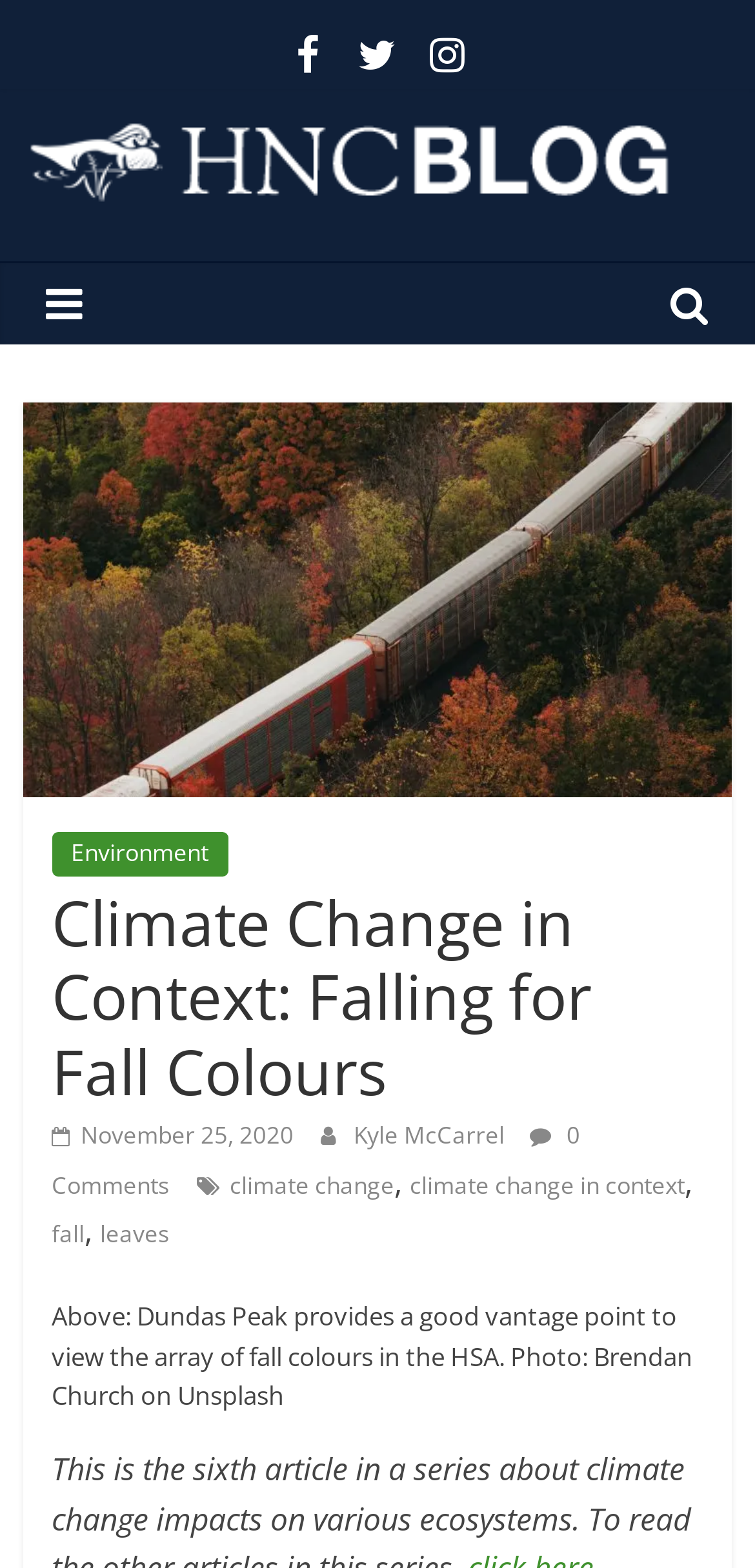Identify the bounding box coordinates of the region that should be clicked to execute the following instruction: "Click the HNC logo".

[0.03, 0.069, 0.904, 0.13]